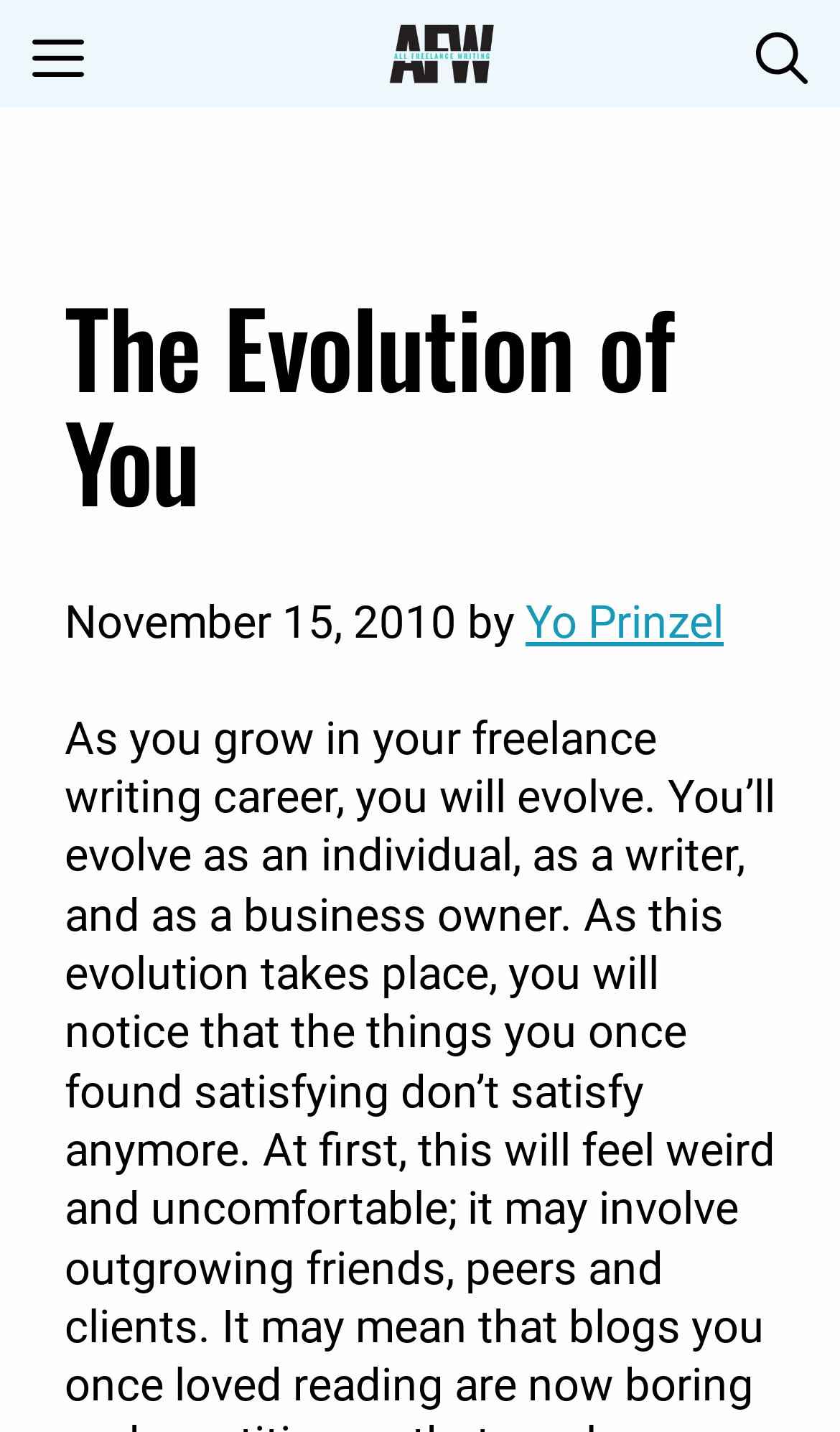What is the name of the website?
Give a detailed explanation using the information visible in the image.

I found the name of the website by looking at the link element with the text 'All Freelance Writing' at the top of the page, which suggests that it is the website's title or logo.